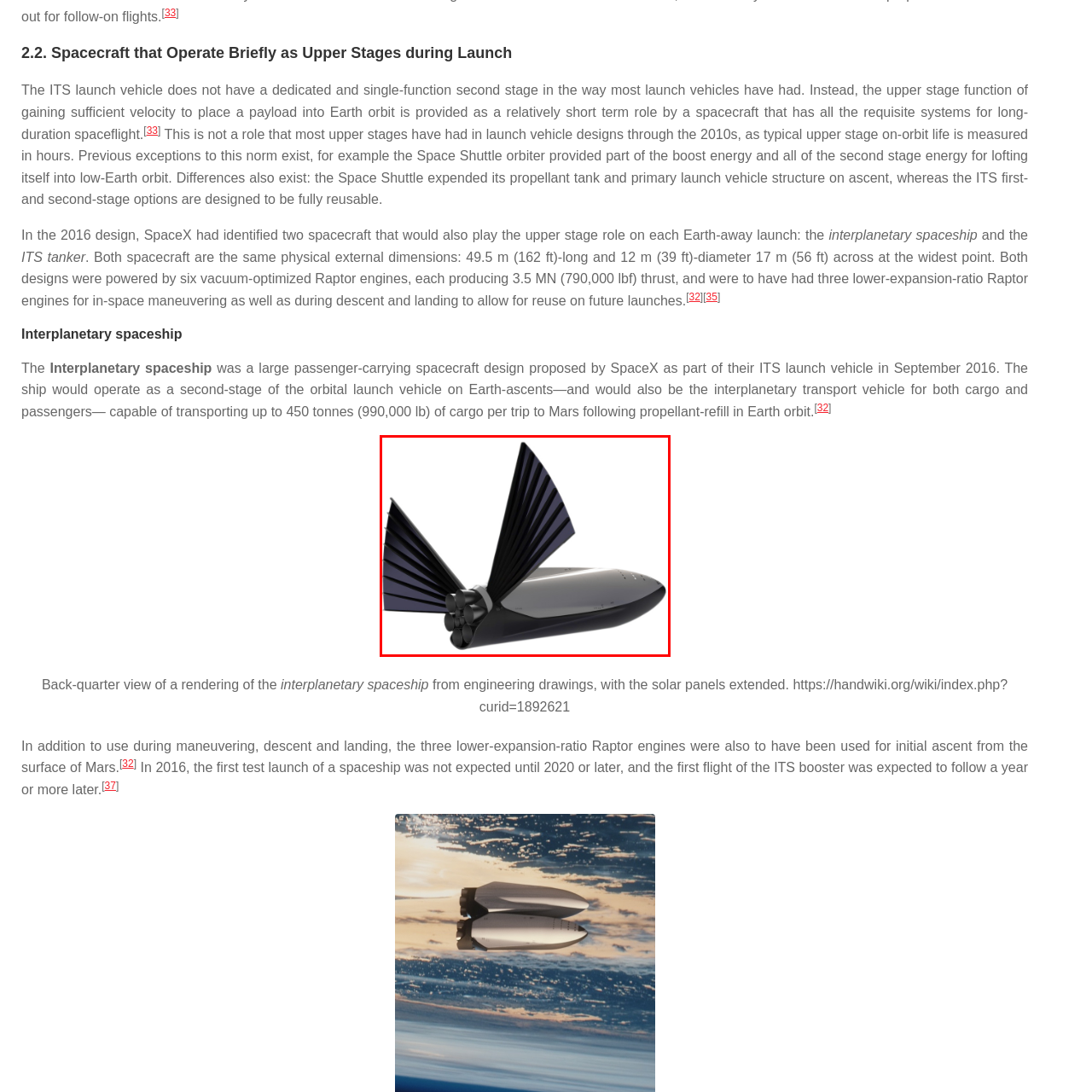Focus on the image encased in the red box and respond to the question with a single word or phrase:
What is the maximum cargo capacity of the spaceship?

450 tonnes